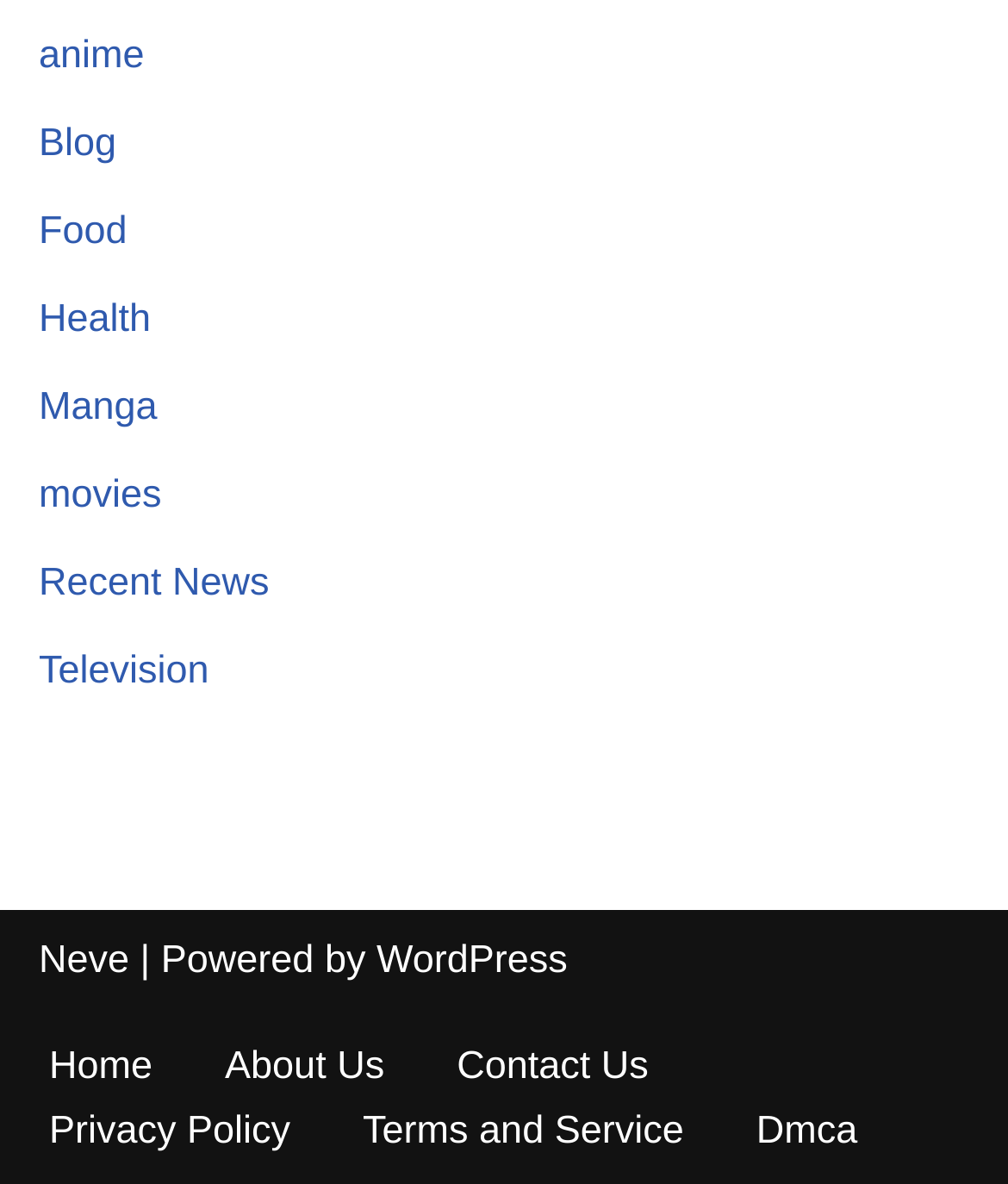Determine the bounding box coordinates for the area that should be clicked to carry out the following instruction: "go to Recent News".

[0.038, 0.474, 0.267, 0.511]